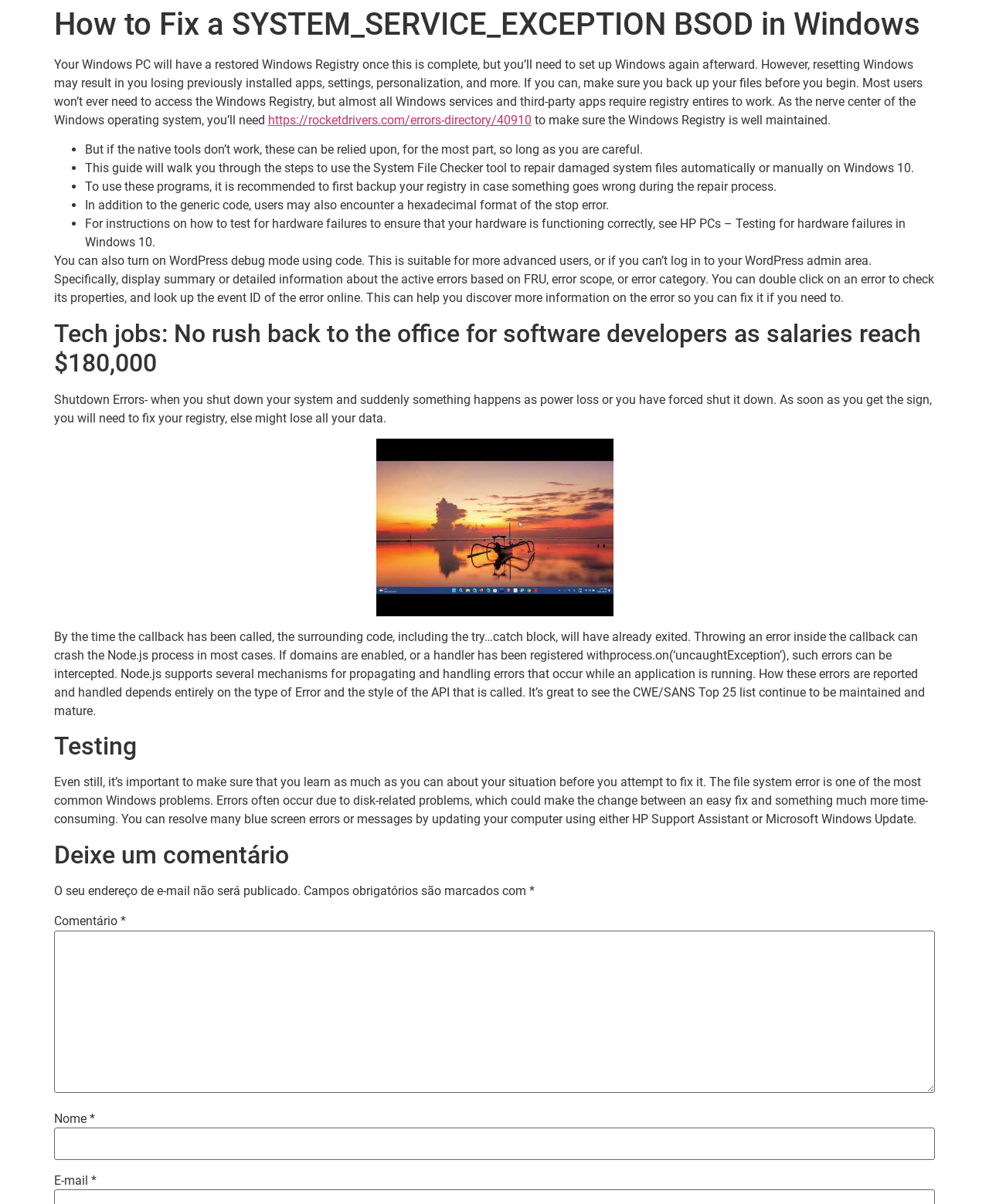Given the description of the UI element: "parent_node: Nome * name="author"", predict the bounding box coordinates in the form of [left, top, right, bottom], with each value being a float between 0 and 1.

[0.055, 0.936, 0.945, 0.963]